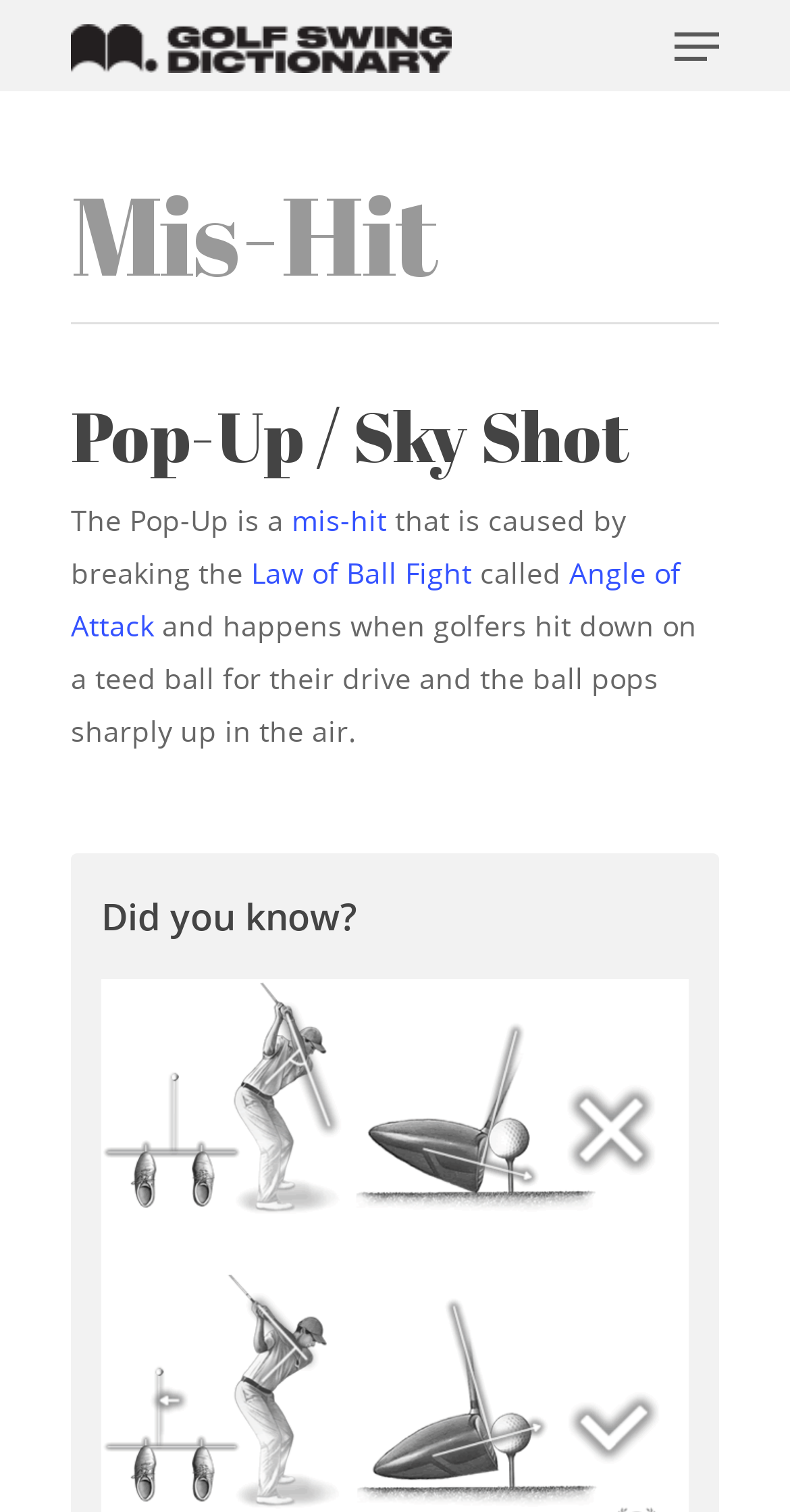How many types of shots are listed on this webpage?
Could you answer the question with a detailed and thorough explanation?

I counted the number of links under the 'SHOTS' category, and there are 14 links, including 'Draw', 'Fade', 'Drive', and others.